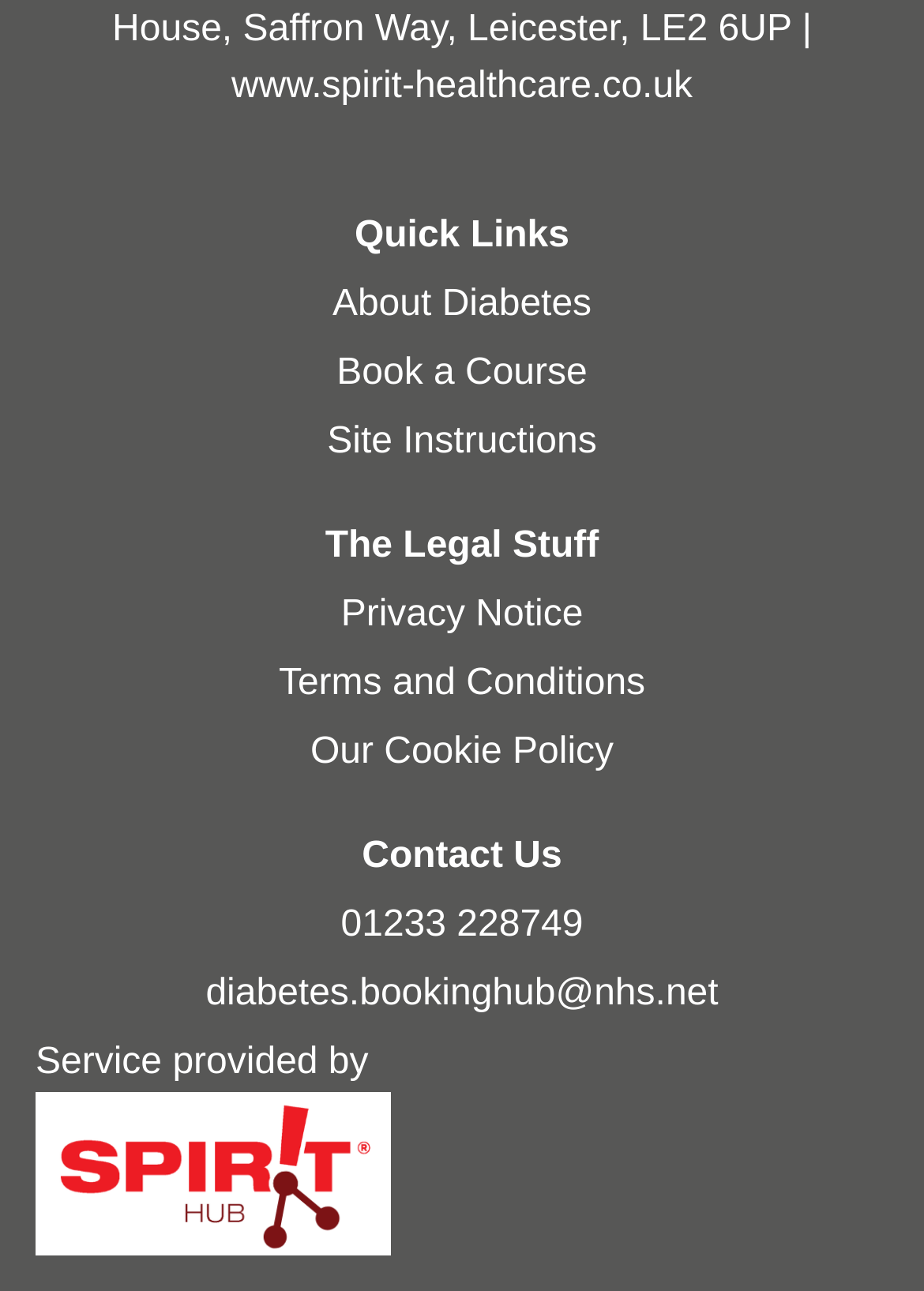Give a one-word or phrase response to the following question: What is the name of the logo at the bottom?

Spirit Hub Logo